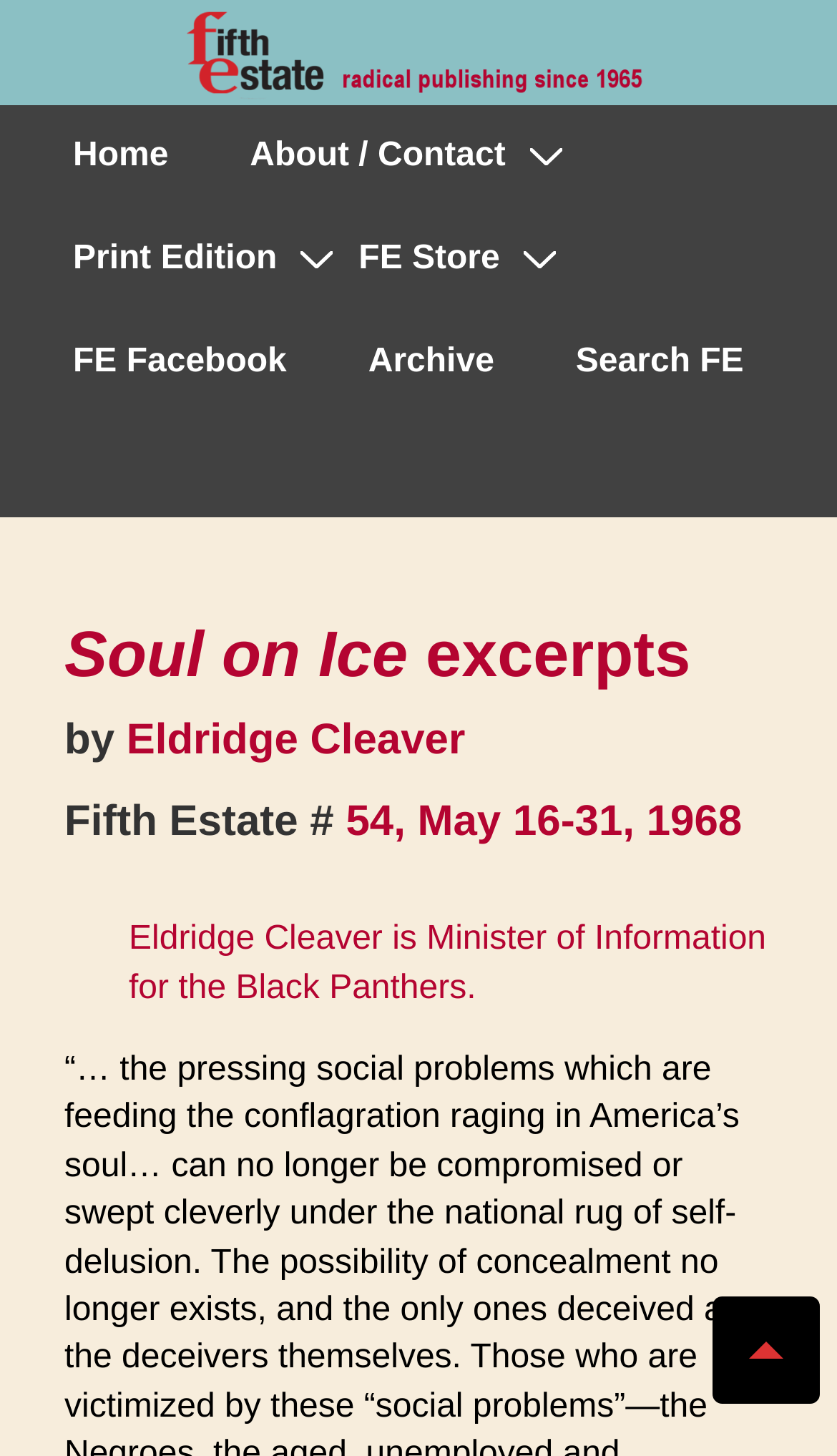What is the organization that Eldridge Cleaver is affiliated with?
Respond with a short answer, either a single word or a phrase, based on the image.

Black Panthers